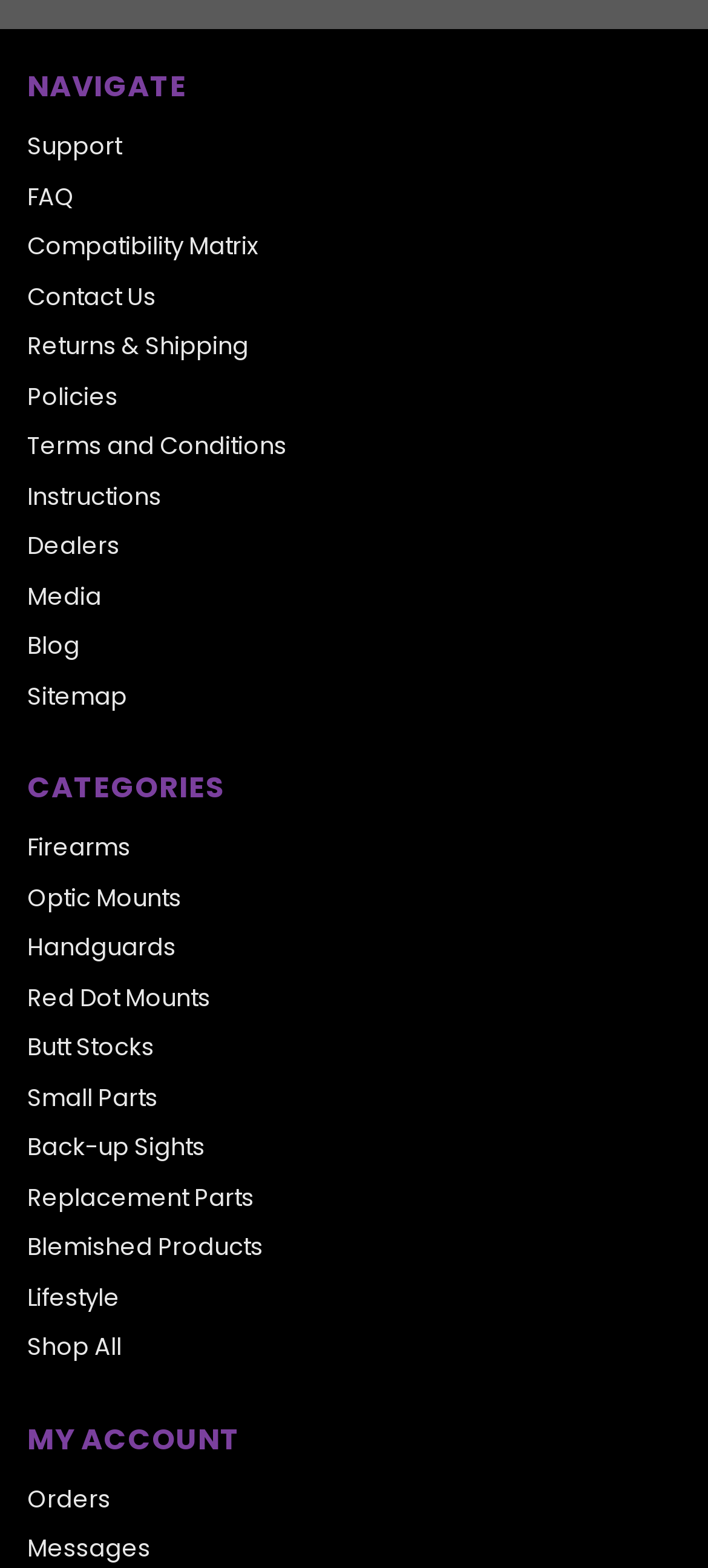Respond to the question below with a concise word or phrase:
What is the last link under the 'MY ACCOUNT' heading?

Messages